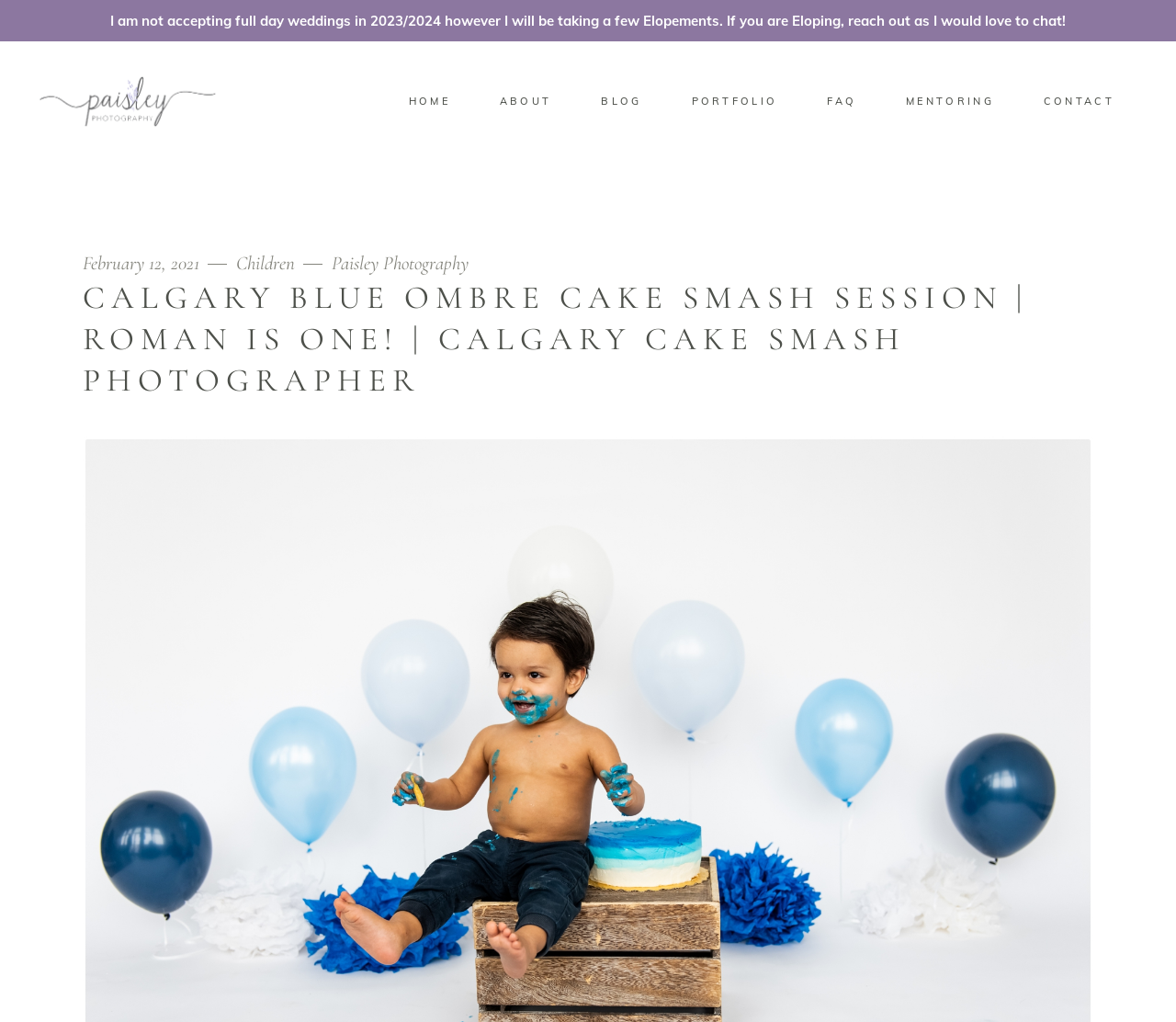Please specify the bounding box coordinates of the area that should be clicked to accomplish the following instruction: "click the logo". The coordinates should consist of four float numbers between 0 and 1, i.e., [left, top, right, bottom].

[0.031, 0.069, 0.186, 0.129]